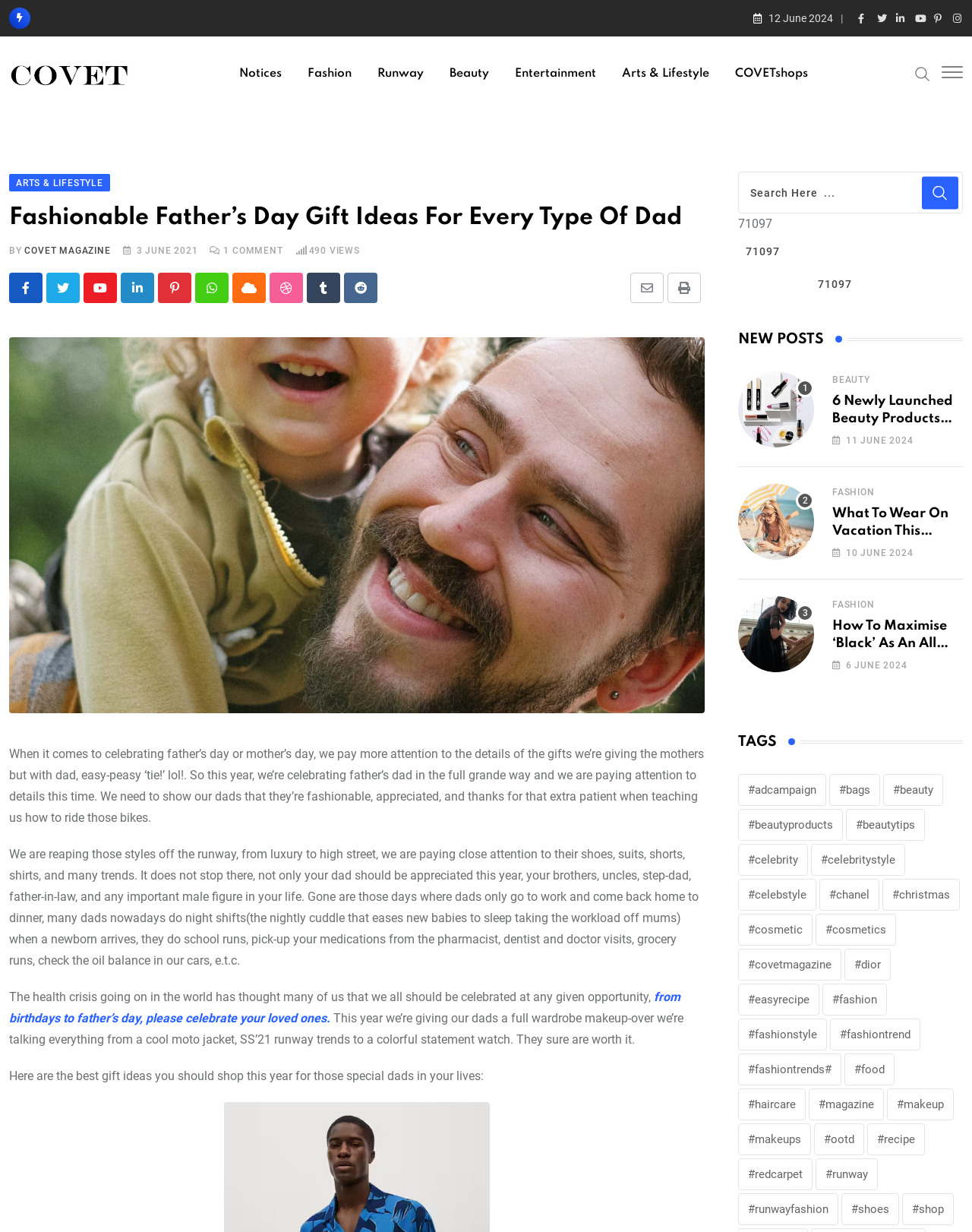How many items are in the '#beauty' tag?
Please use the visual content to give a single word or phrase answer.

165 items